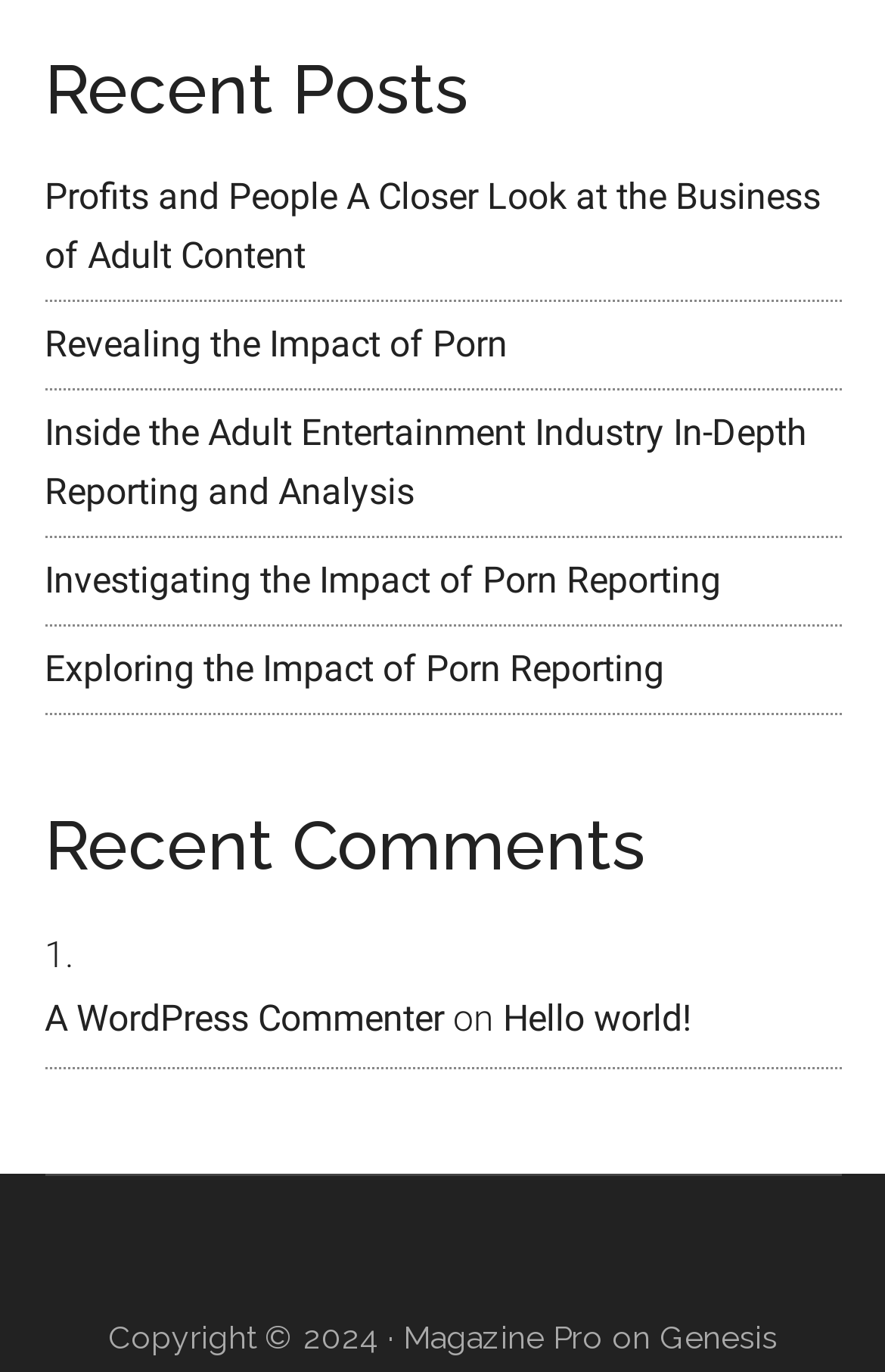Please determine the bounding box coordinates of the element's region to click in order to carry out the following instruction: "Read the post 'Hello world!'". The coordinates should be four float numbers between 0 and 1, i.e., [left, top, right, bottom].

[0.568, 0.727, 0.781, 0.758]